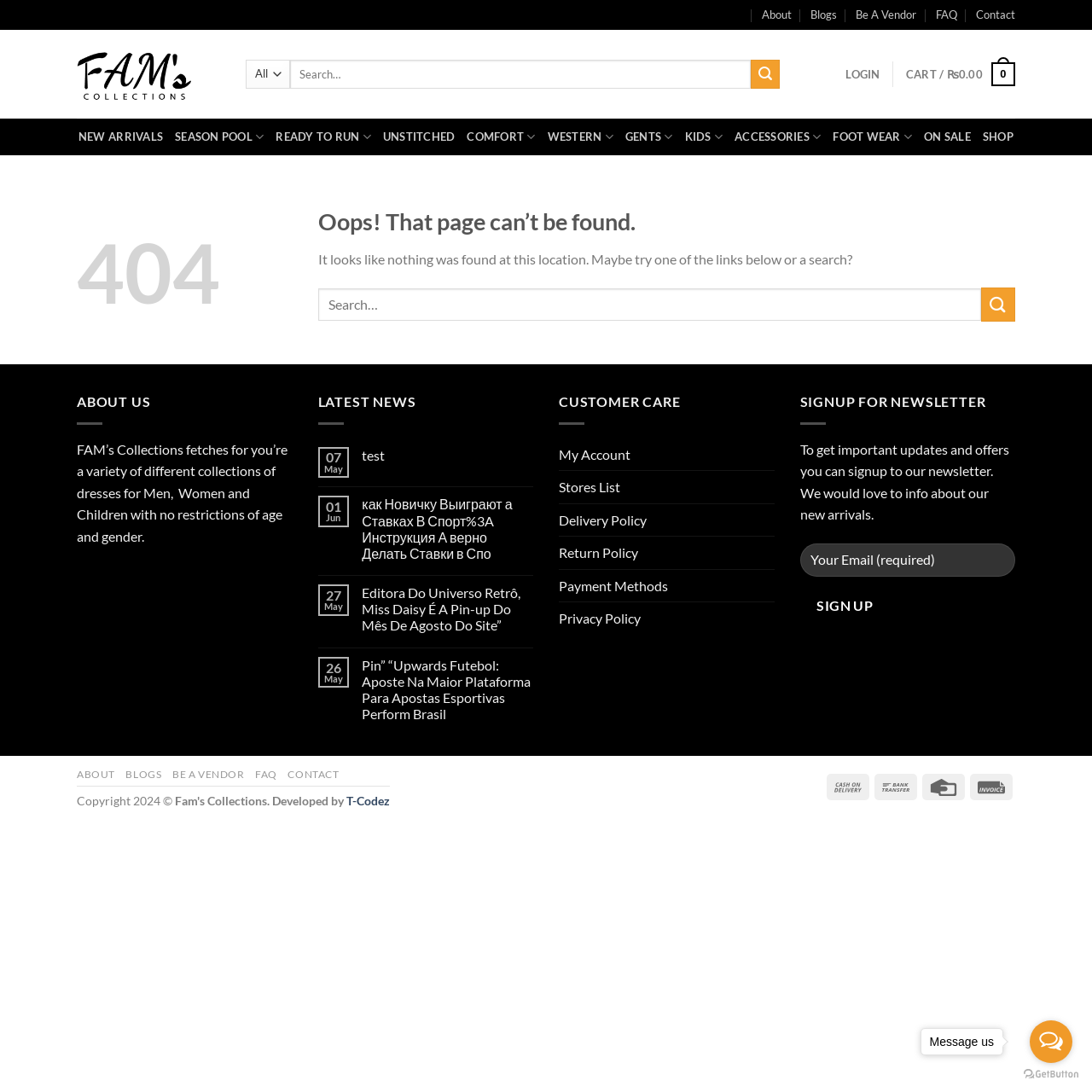Point out the bounding box coordinates of the section to click in order to follow this instruction: "Follow on Facebook".

[0.071, 0.002, 0.094, 0.025]